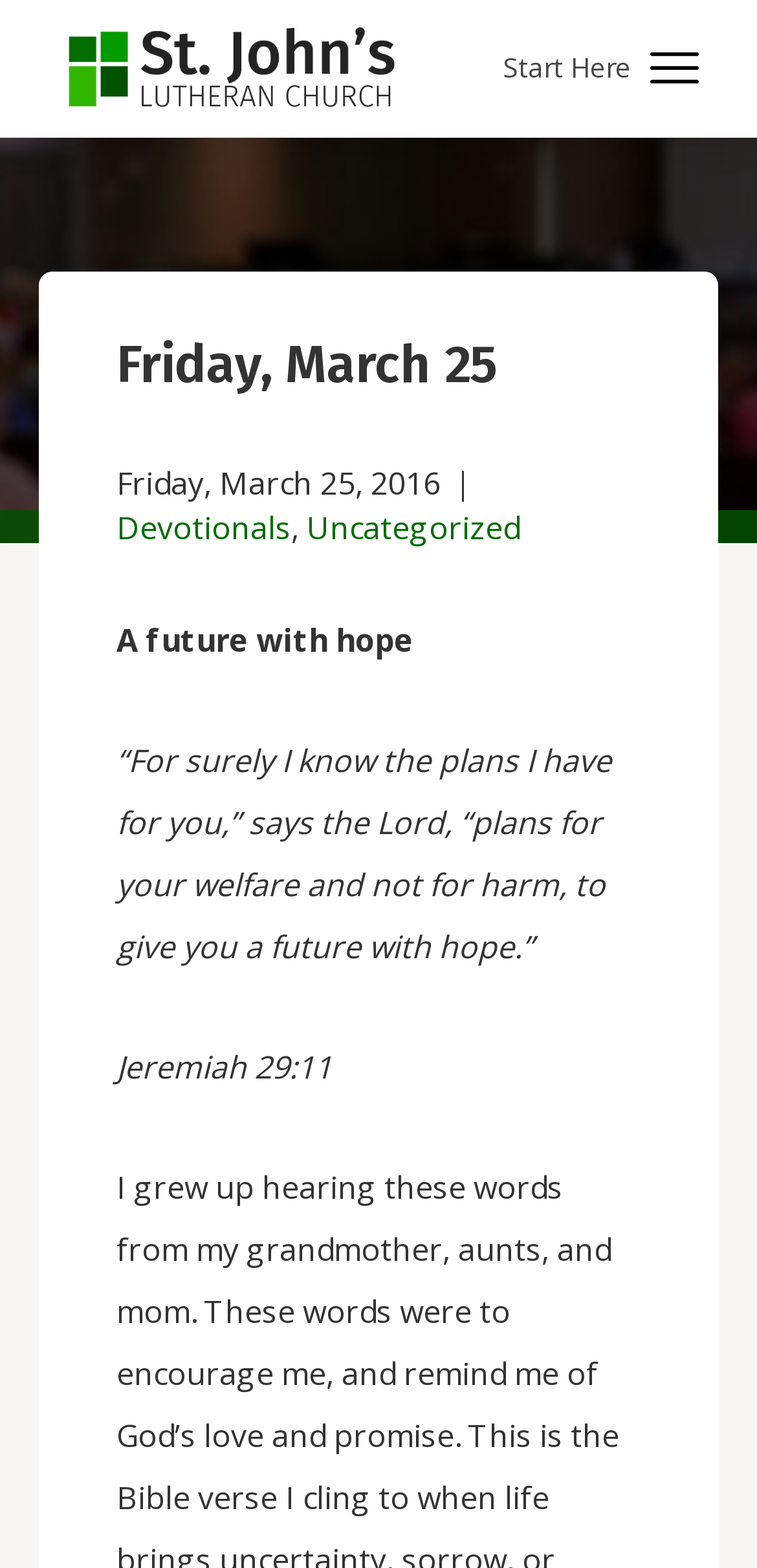Please provide a comprehensive answer to the question below using the information from the image: What is the date mentioned on the webpage?

I found the answer by looking at the StaticText element with the text 'Friday, March 25, 2016' which is located below the heading 'Friday, March 25'.